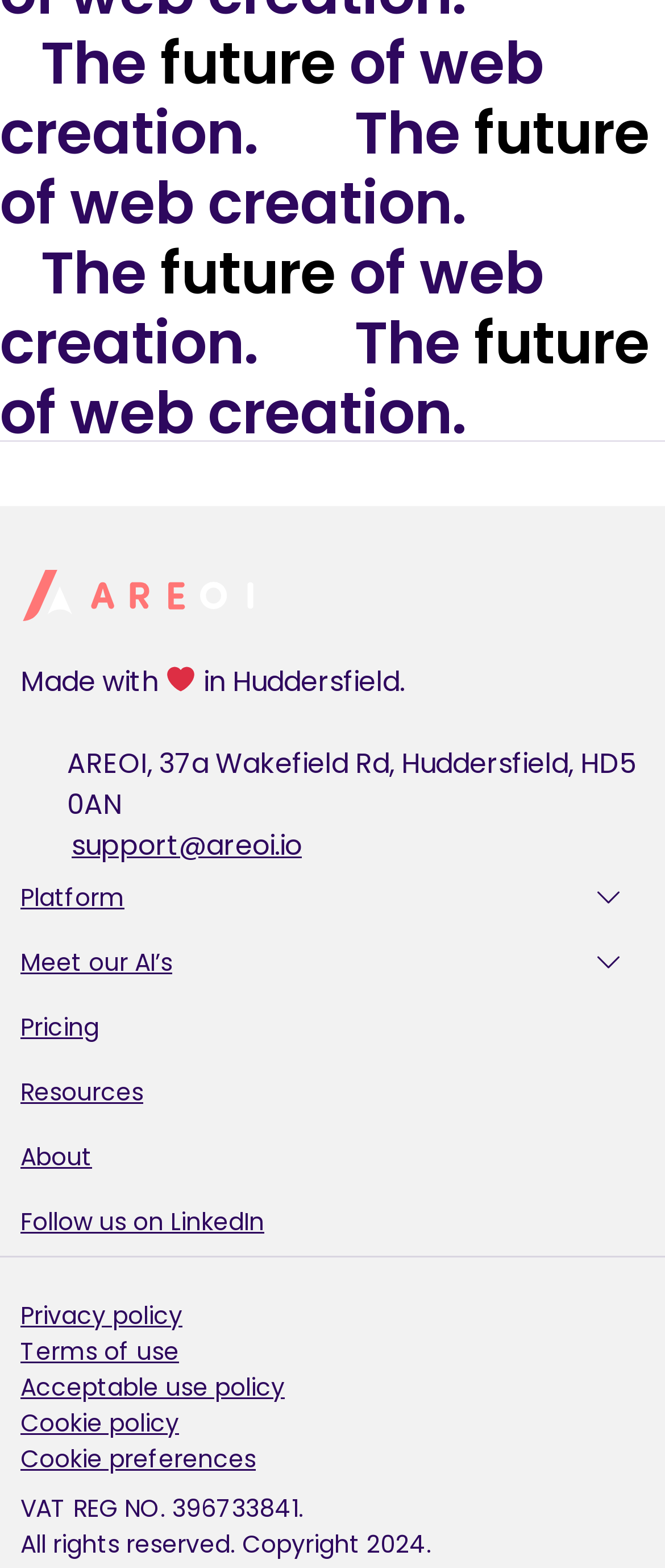What is the company name?
From the details in the image, provide a complete and detailed answer to the question.

I found the company name by looking at the text 'AREOI, 37a Wakefield Rd, Huddersfield, HD5 0AN' which is likely to be the company's address and name.